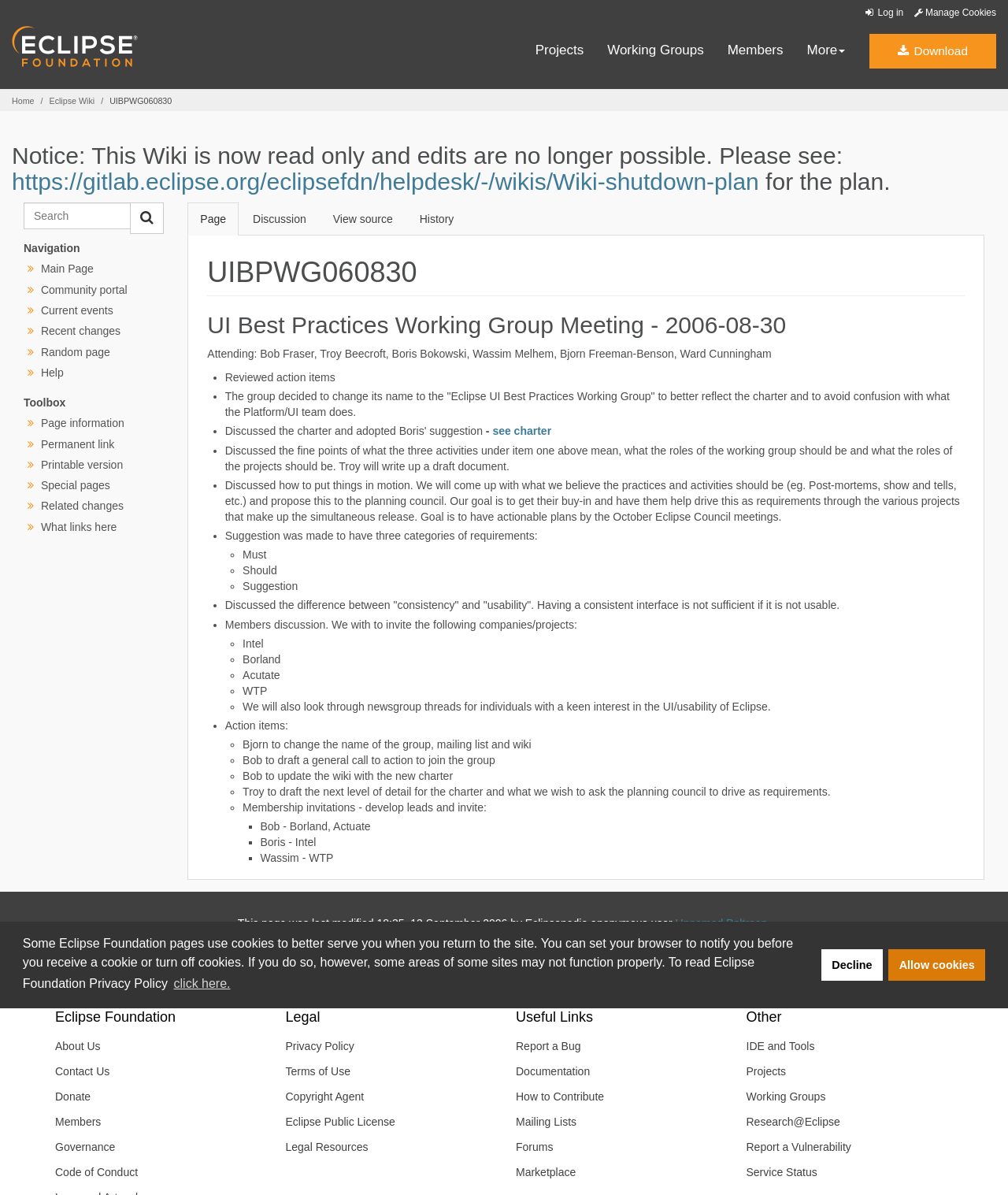What is the main topic of discussion in the meeting?
Examine the image and provide an in-depth answer to the question.

The webpage content suggests that the main topic of discussion in the meeting is the UI Best Practices, as evident from the headings and the bullet points discussing the fine points of what the three activities under item one mean.